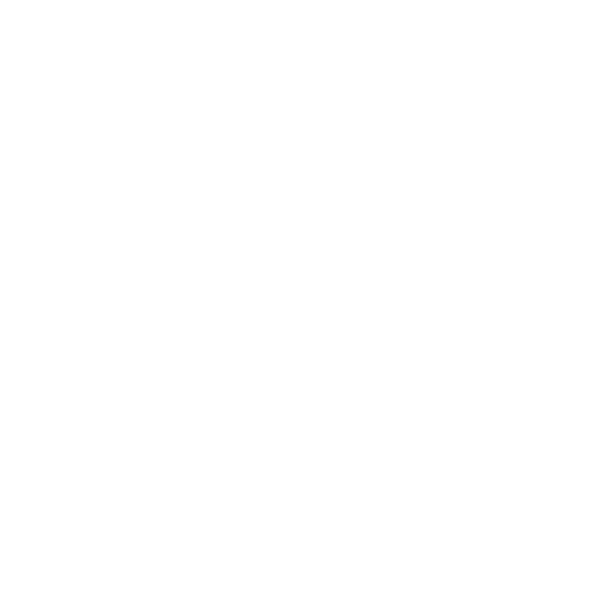What is the purpose of the shopping cart icon?
Provide a one-word or short-phrase answer based on the image.

To add items to cart